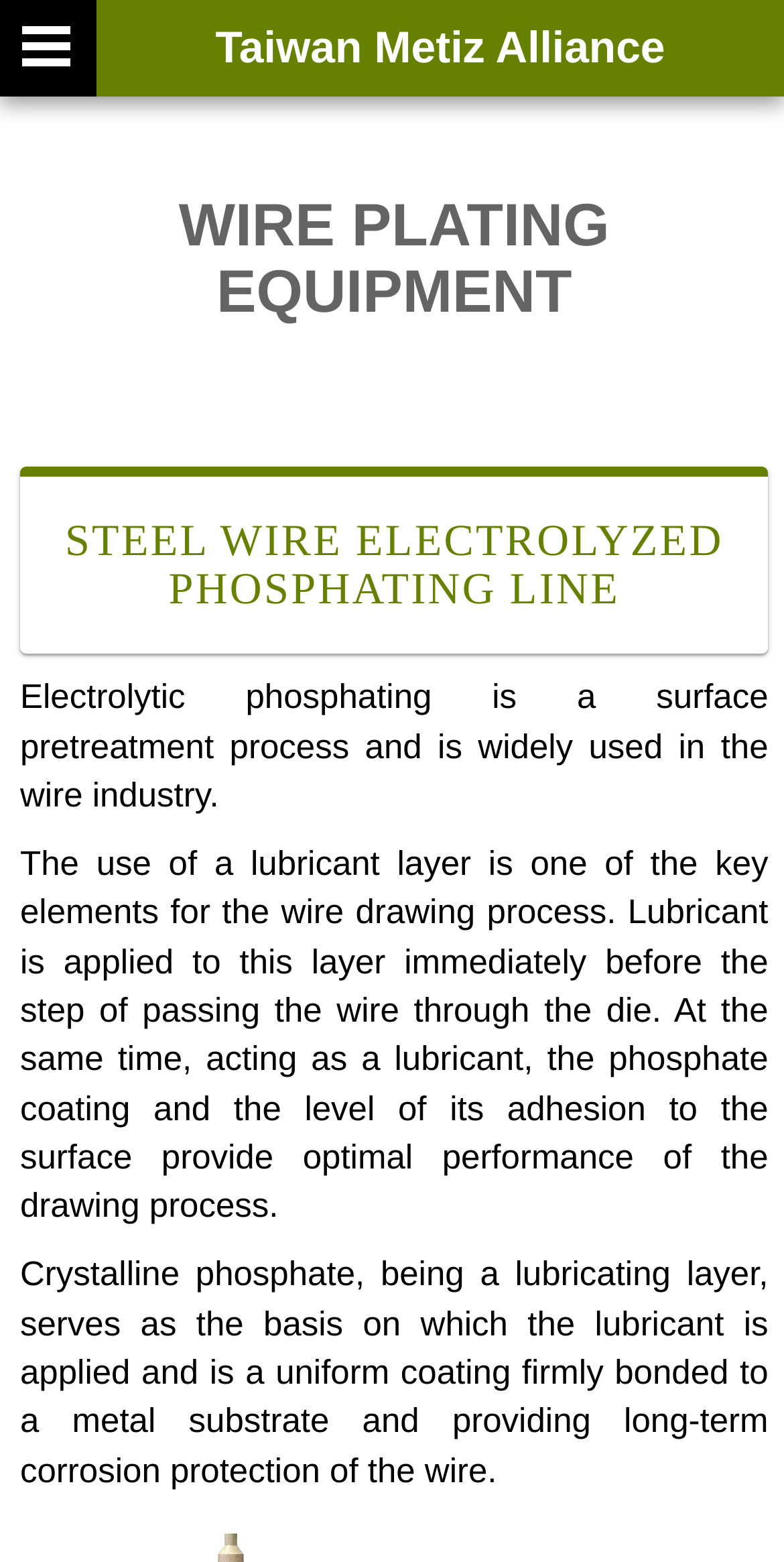What is the purpose of the lubricant layer?
Please give a detailed and elaborate answer to the question.

According to the webpage, the lubricant layer is applied immediately before the wire drawing process, and its adhesion to the surface provides optimal performance of the drawing process.